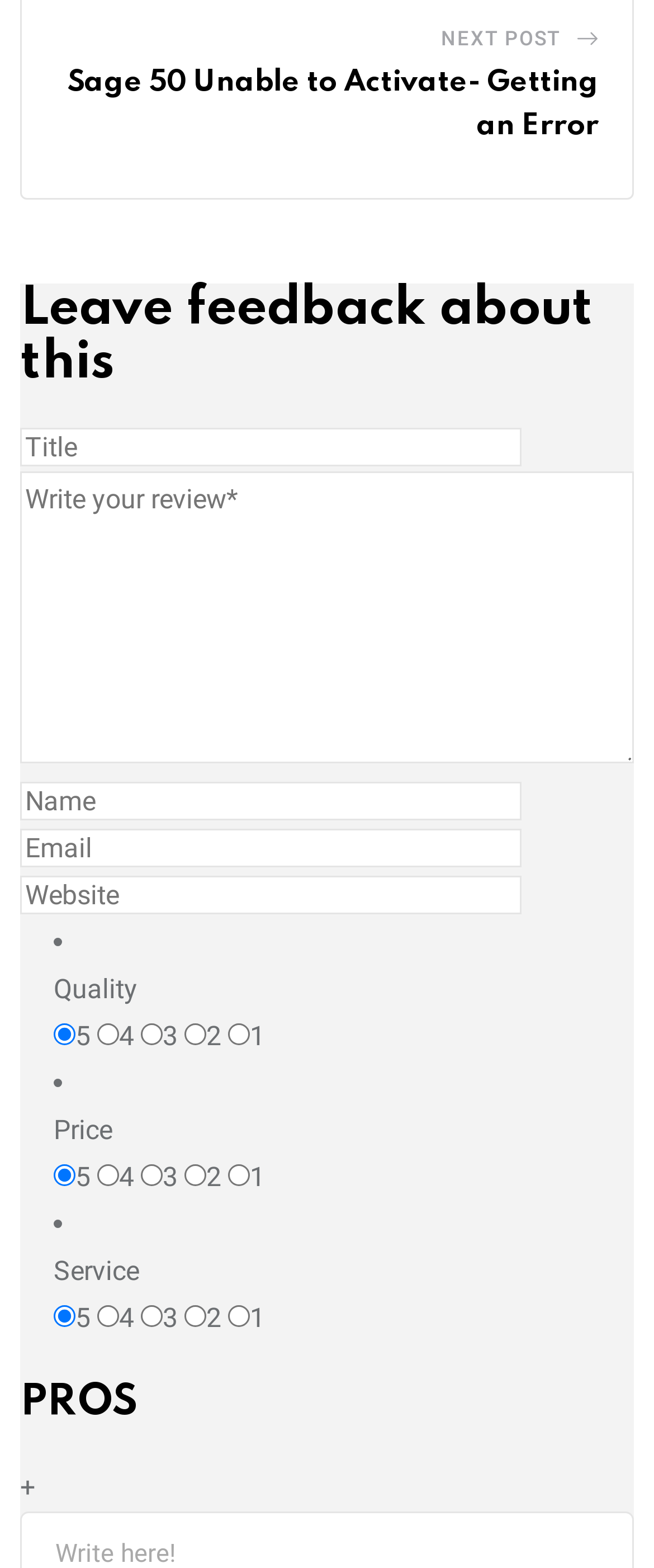By analyzing the image, answer the following question with a detailed response: What is the default rating for Quality?

The default rating for Quality is 5, which can be found in the radio button with the label '5' and the checked attribute set to true.